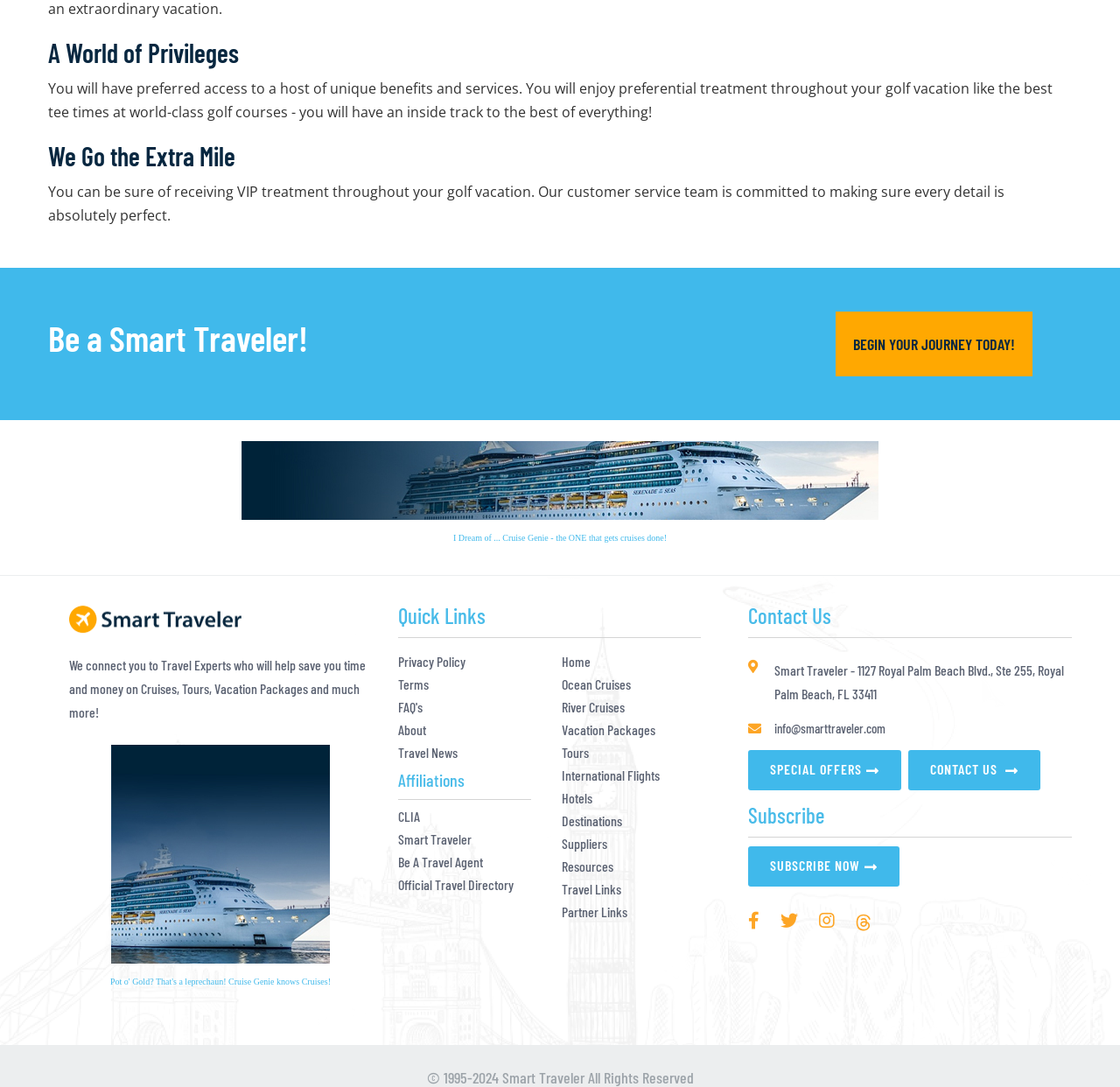Find the bounding box coordinates of the element I should click to carry out the following instruction: "Click Log In".

None